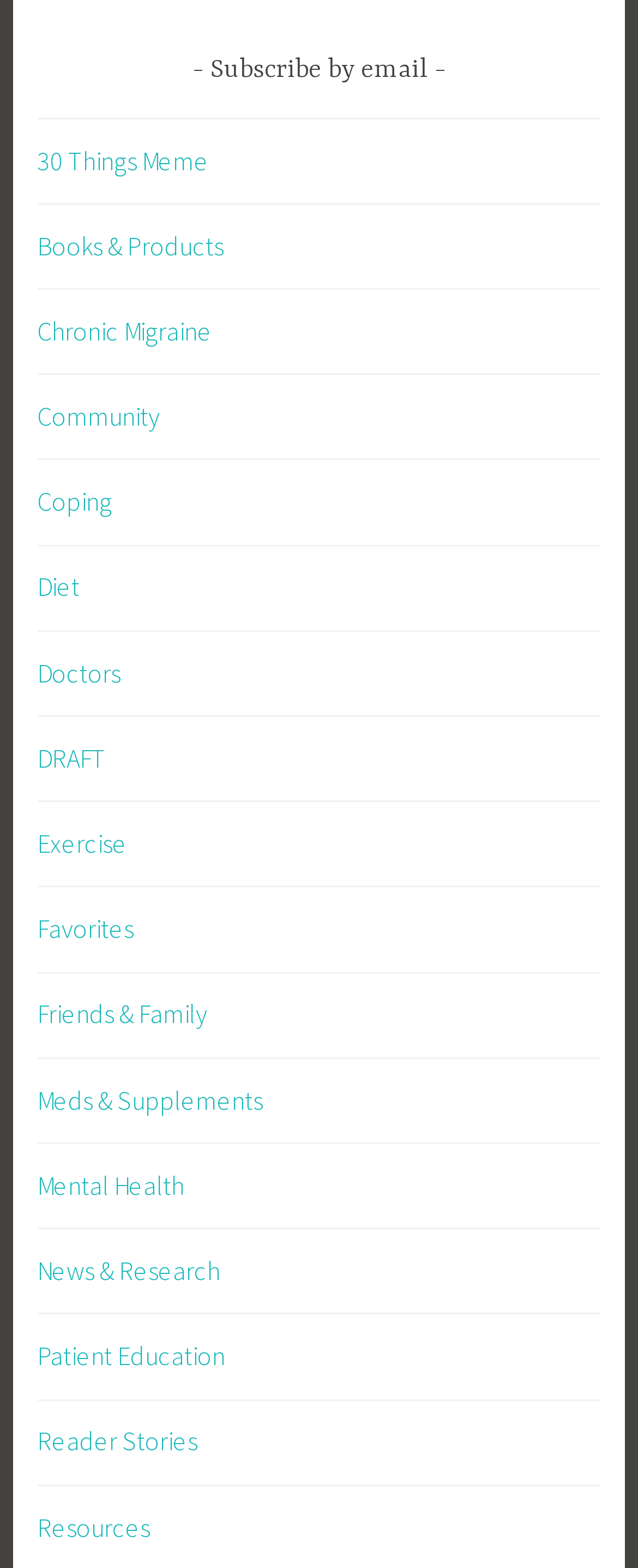What is the first link on the webpage?
Please provide a single word or phrase as your answer based on the image.

30 Things Meme